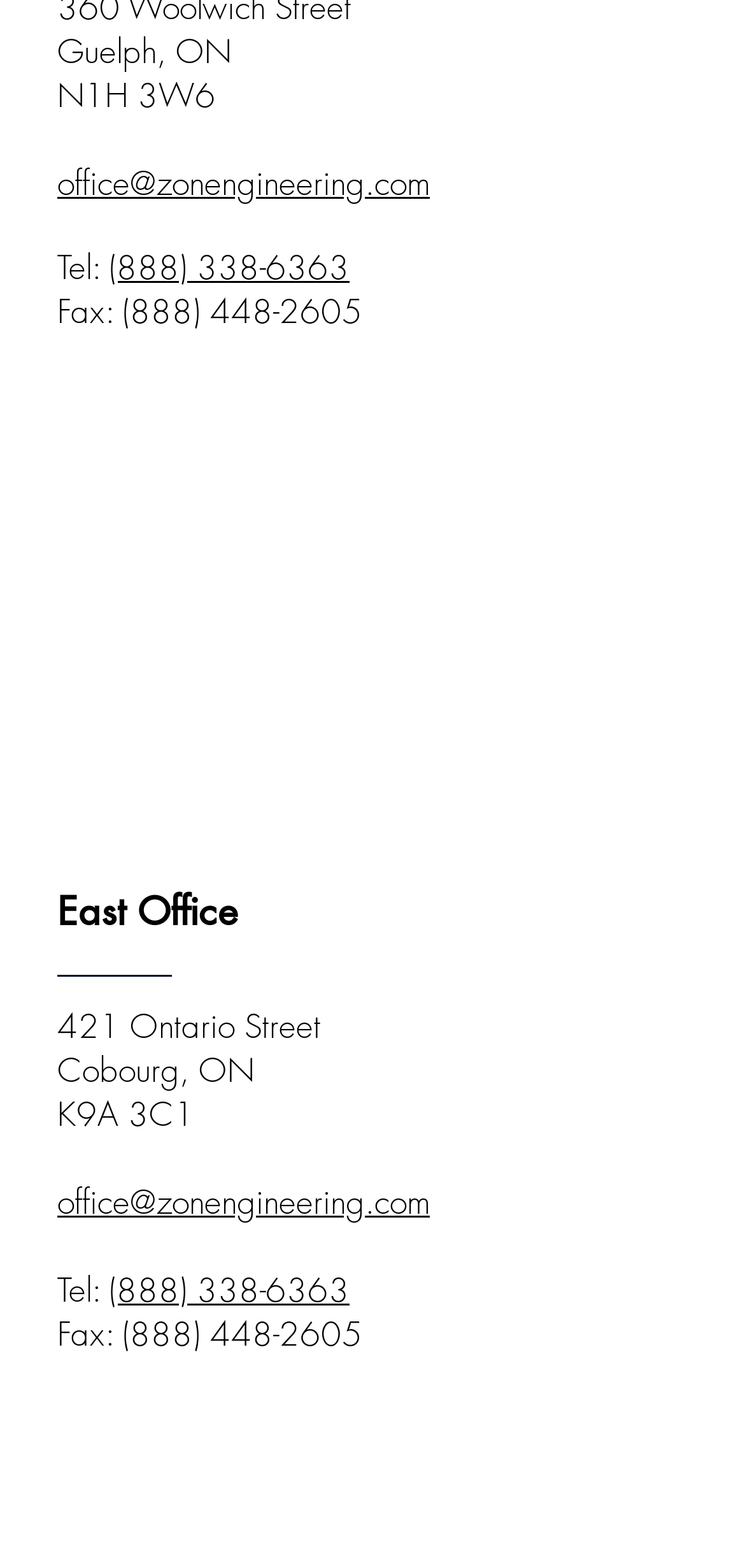Bounding box coordinates should be provided in the format (top-left x, top-left y, bottom-right x, bottom-right y) with all values between 0 and 1. Identify the bounding box for this UI element: parent_node: West Office

[0.077, 0.236, 0.795, 0.529]